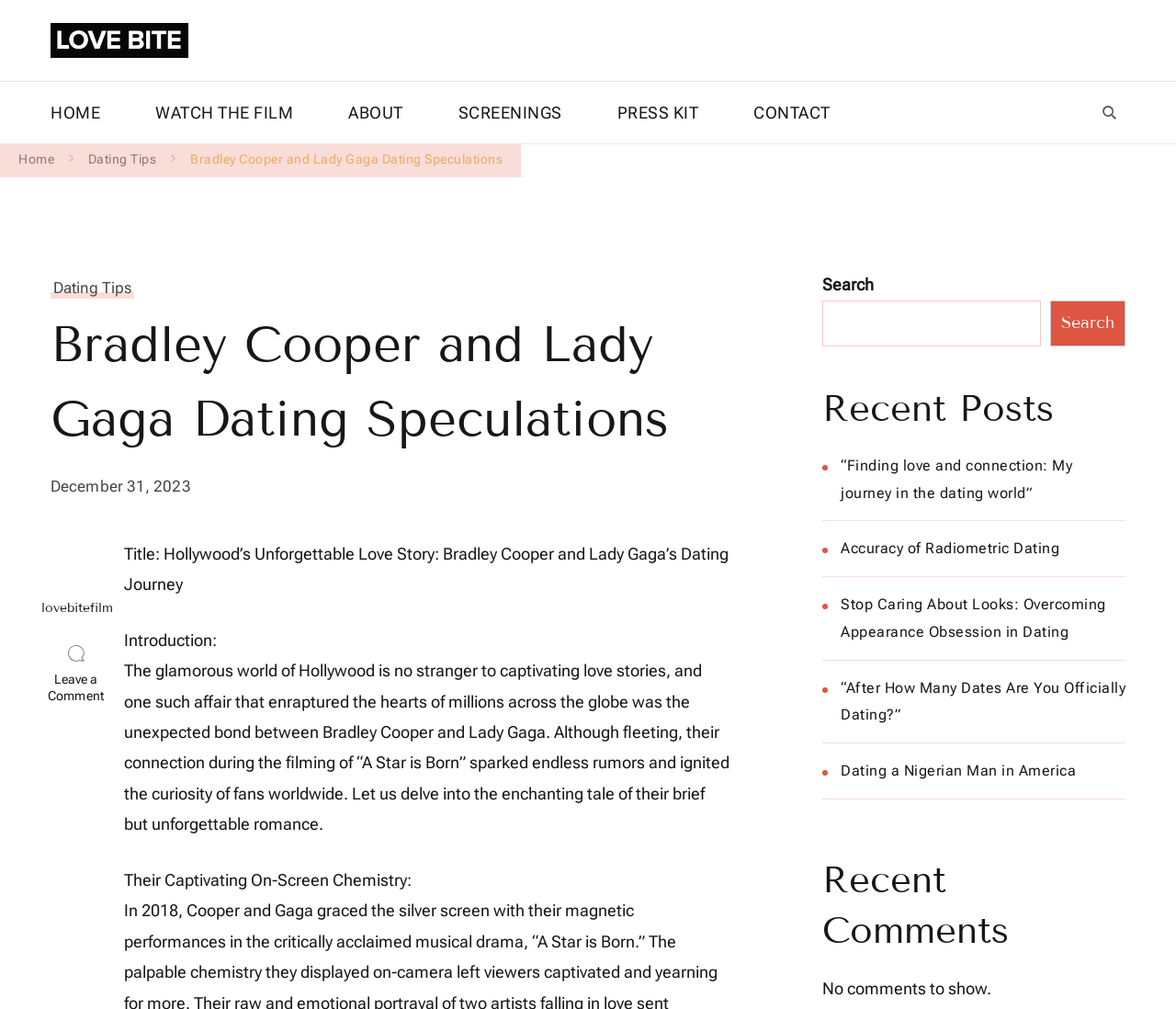Determine the bounding box coordinates of the element that should be clicked to execute the following command: "Click on the 'WATCH THE FILM' link".

[0.109, 0.081, 0.273, 0.142]